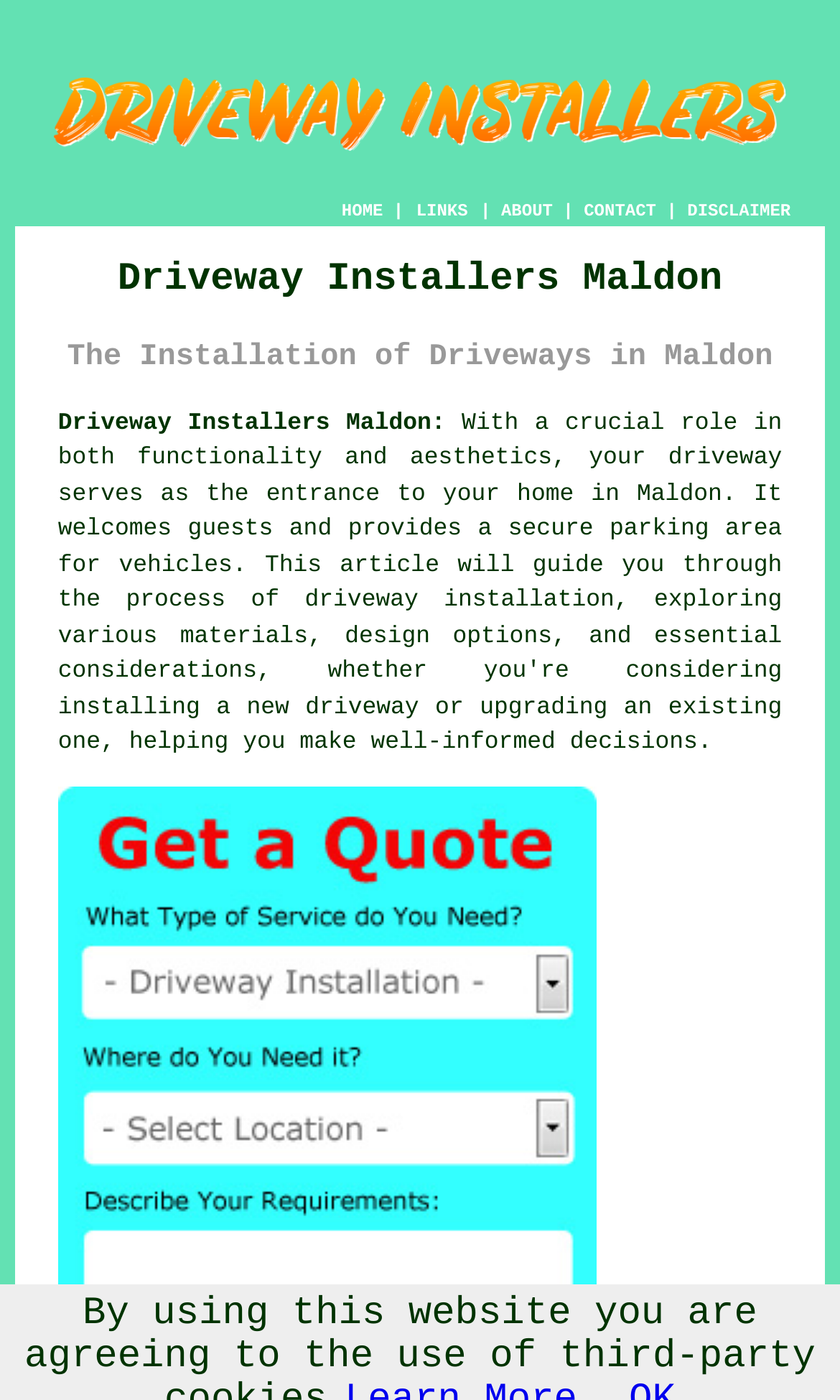Is there a specific location mentioned?
Based on the image, provide your answer in one word or phrase.

Maldon